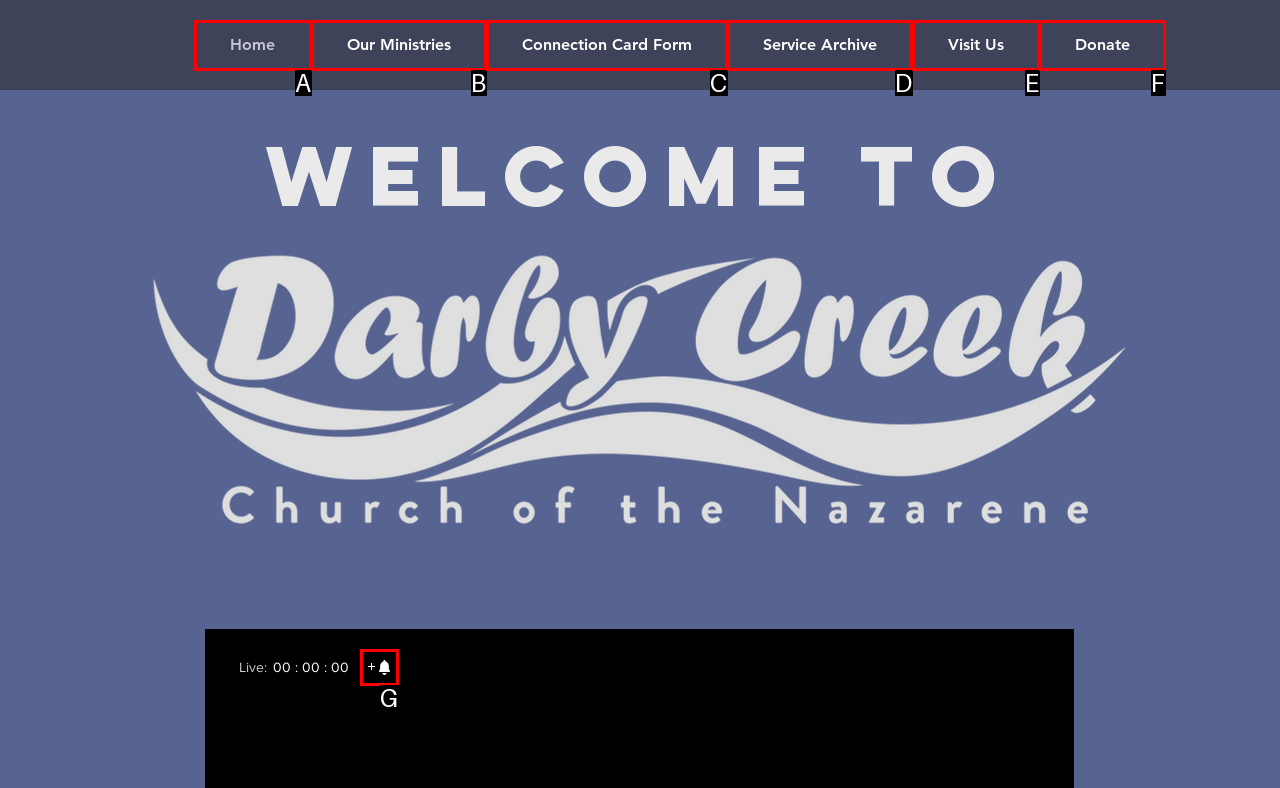Select the option that matches the description: Browse as list. Answer with the letter of the correct option directly.

None